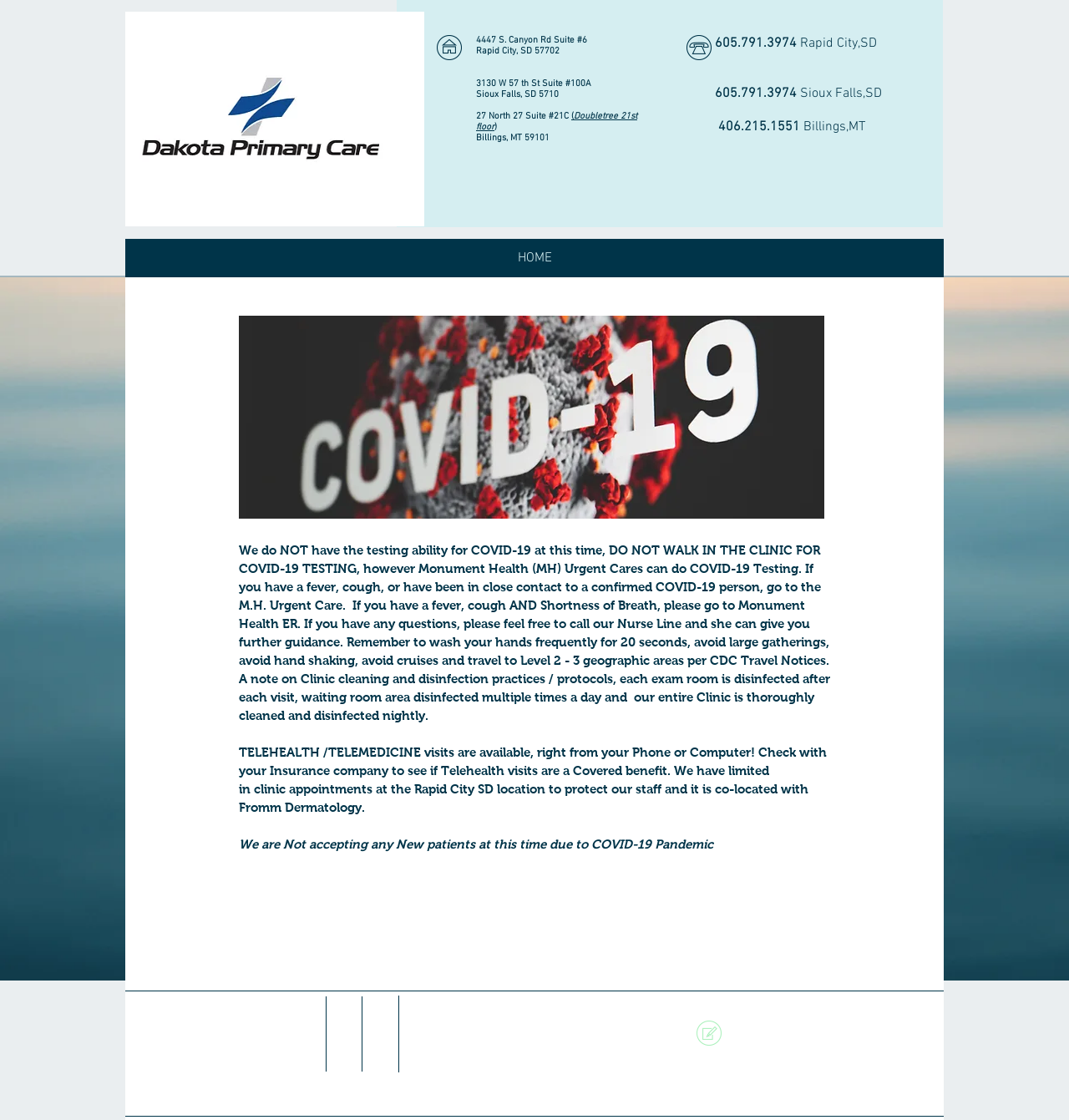Describe all the significant parts and information present on the webpage.

The webpage appears to be a COVID-19 information page for Dakota Primary Care. At the top, there are three addresses listed: 4447 S. Canyon Rd Suite #6 in Rapid City, SD, 3130 W 57th St Suite #100A in Sioux Falls, SD, and 27 North 27th Suite #21C in Billings, MT. 

Below the addresses, there is a heading with phone numbers and locations: 605.791.3974 for Rapid City and Sioux Falls, and 406.215.1551 for Billings. 

On the left side of the page, there is a navigation menu with a link to the "HOME" page. 

The main content of the page is divided into two sections. The top section contains an image, and the bottom section has several headings with important information about COVID-19. The first heading announces that the clinic does not have COVID-19 testing ability and provides guidance on what to do if you have symptoms. 

The subsequent headings provide information on telehealth visits, limited in-clinic appointments, and the temporary suspension of new patient acceptance due to the pandemic. There are also several empty headings, likely used for formatting purposes.